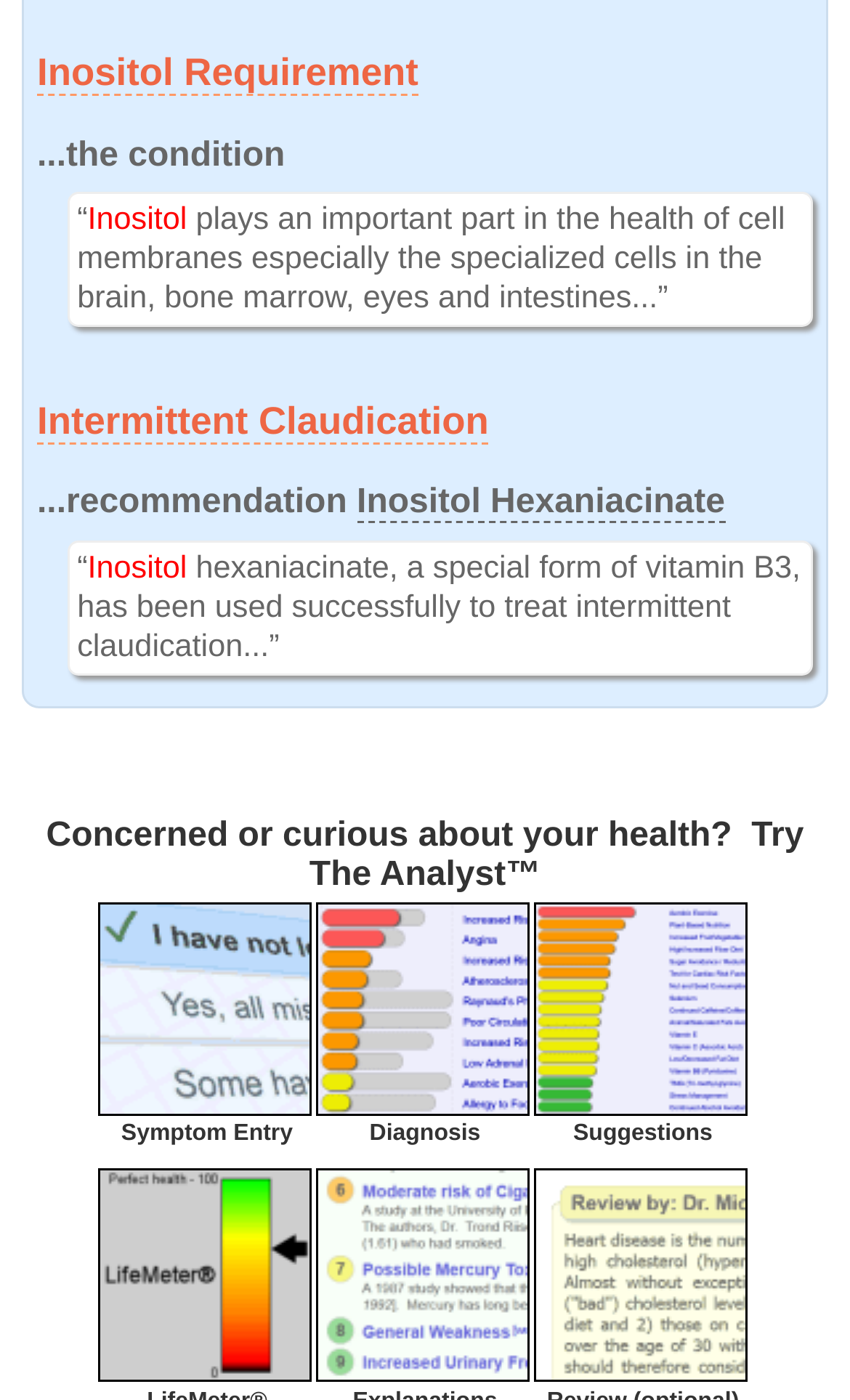Respond with a single word or phrase to the following question: How many image links are there at the bottom of the webpage?

5